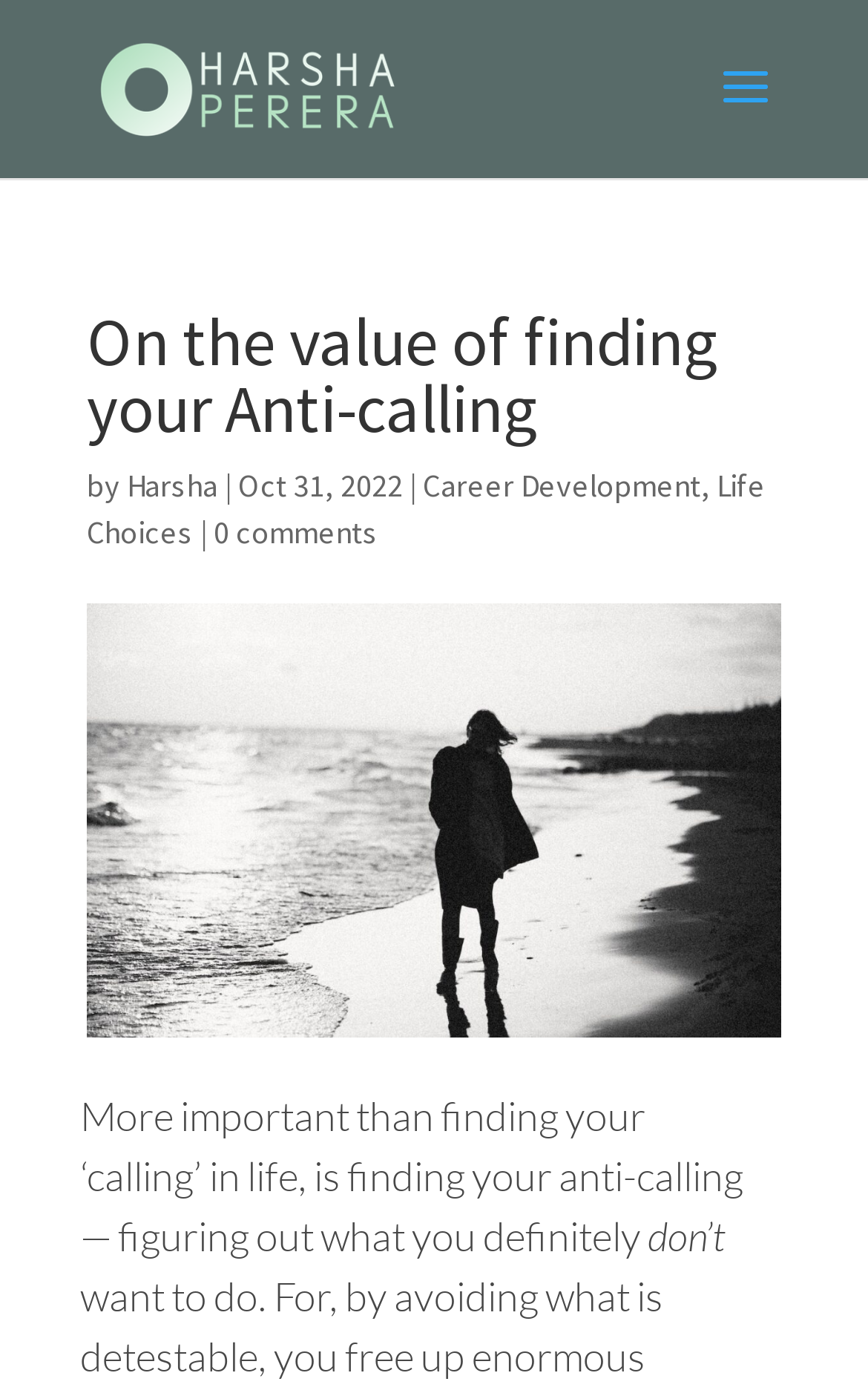Provide your answer to the question using just one word or phrase: What is the image above the text about?

Finding your anti-calling